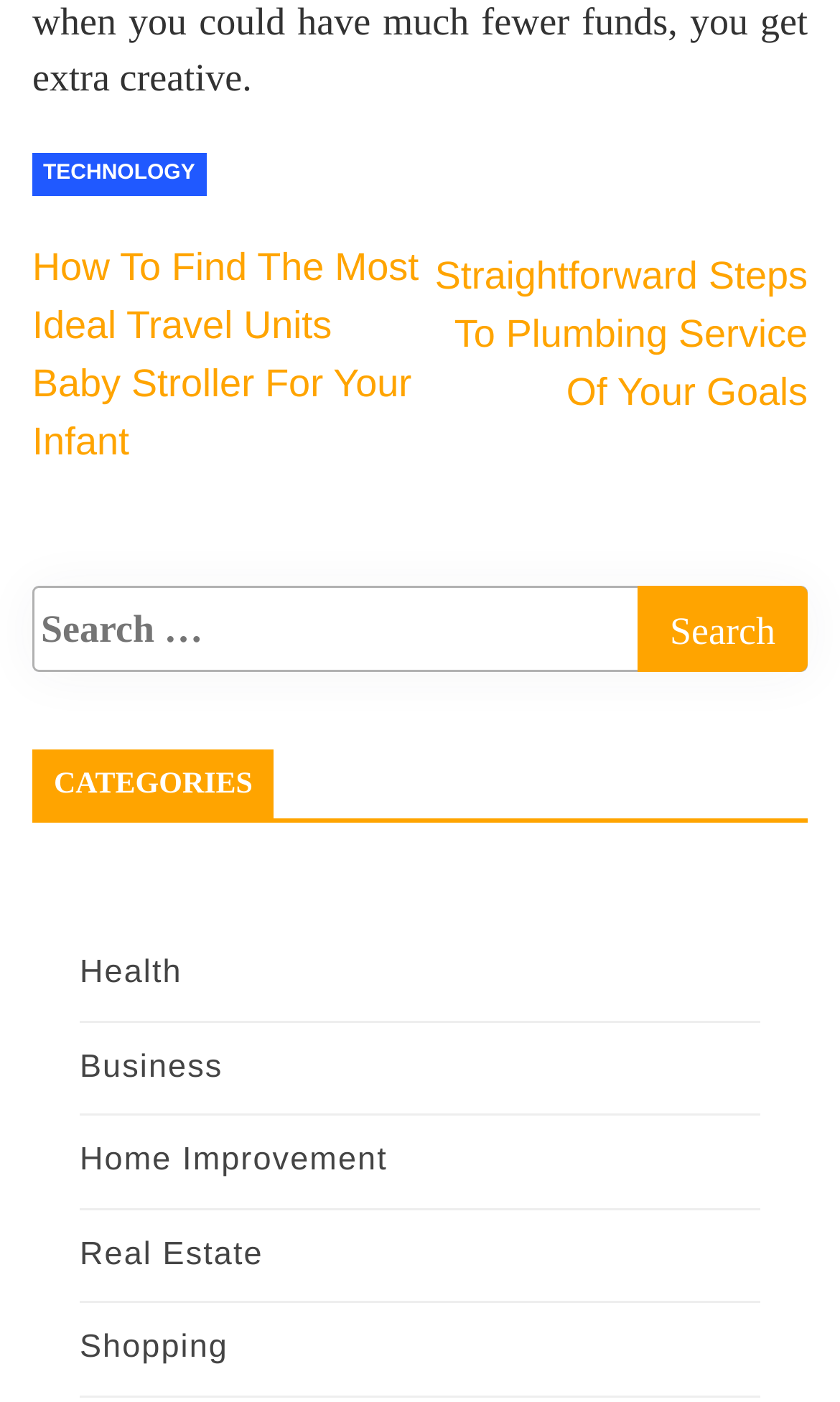How many categories are listed at the bottom of the page? Look at the image and give a one-word or short phrase answer.

5